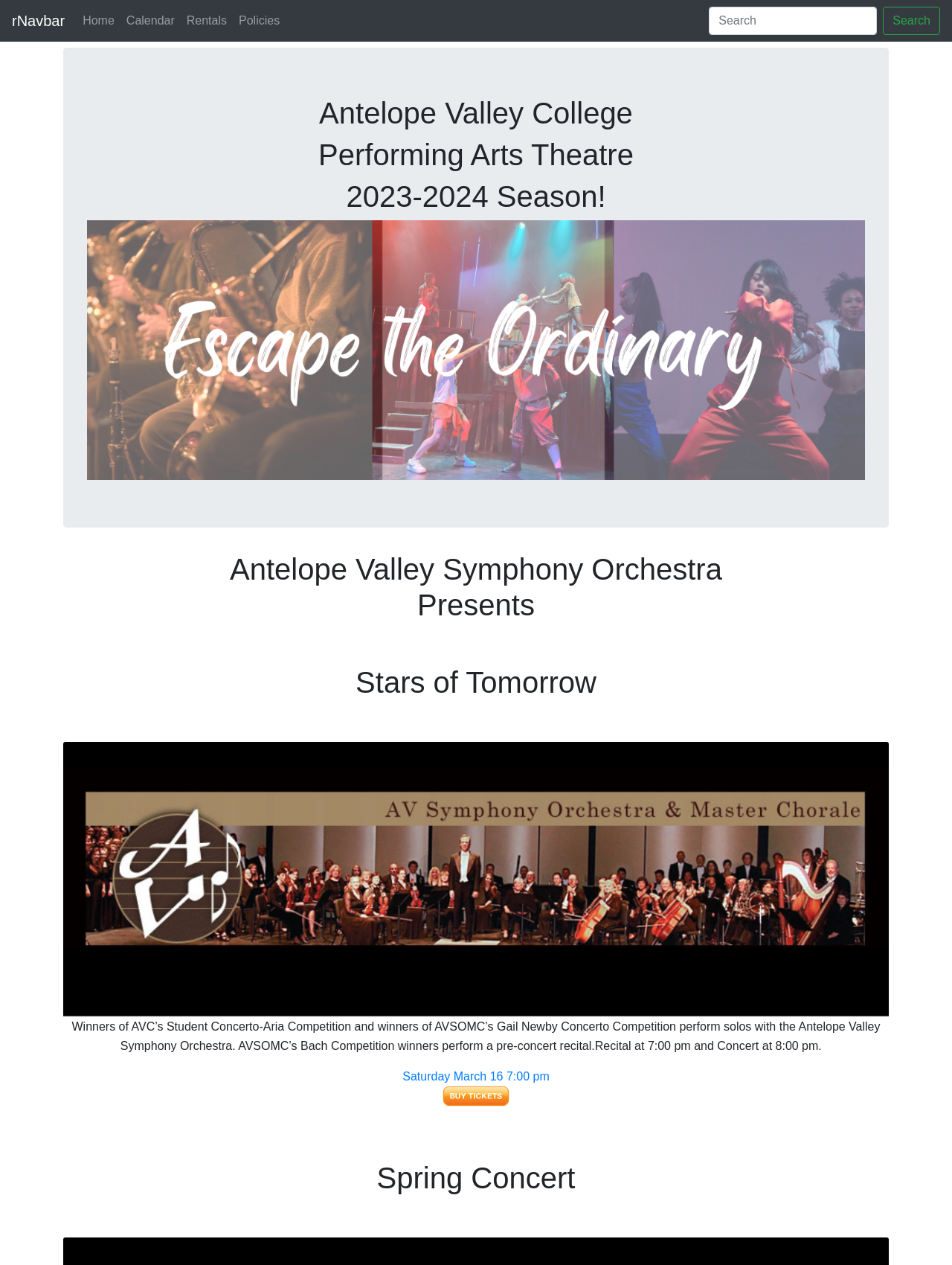Offer an in-depth caption of the entire webpage.

The webpage is about the Performing Arts Theatre, specifically showcasing the 2023-2024 season. At the top, there is a navigation bar with five links: "Home", "Calendar", "Rentals", and "Policies", all aligned horizontally. To the right of these links, there is a search box and a search button.

Below the navigation bar, there are three headings: "Antelope Valley College", "Performing Arts Theatre", and "2023-2024 Season!". These headings are stacked vertically and take up the full width of the page. Below the headings, there is a large image, likely the theatre's logo.

The main content of the page is divided into two sections. On the left, there are two headings: "Antelope Valley Symphony Orchestra Presents" and "Stars of Tomorrow". Below these headings, there is a large image featuring the symphony orchestra and master chorale.

On the right, there is a block of text describing an event, specifically a concert featuring winners of a competition. The text is followed by a link to get tickets for the event, which is scheduled for Saturday, March 16, at 7:00 pm. The link is accompanied by a small "Get Tickets" image.

At the very bottom of the page, there is another heading, "Spring Concert", which likely indicates an upcoming event.